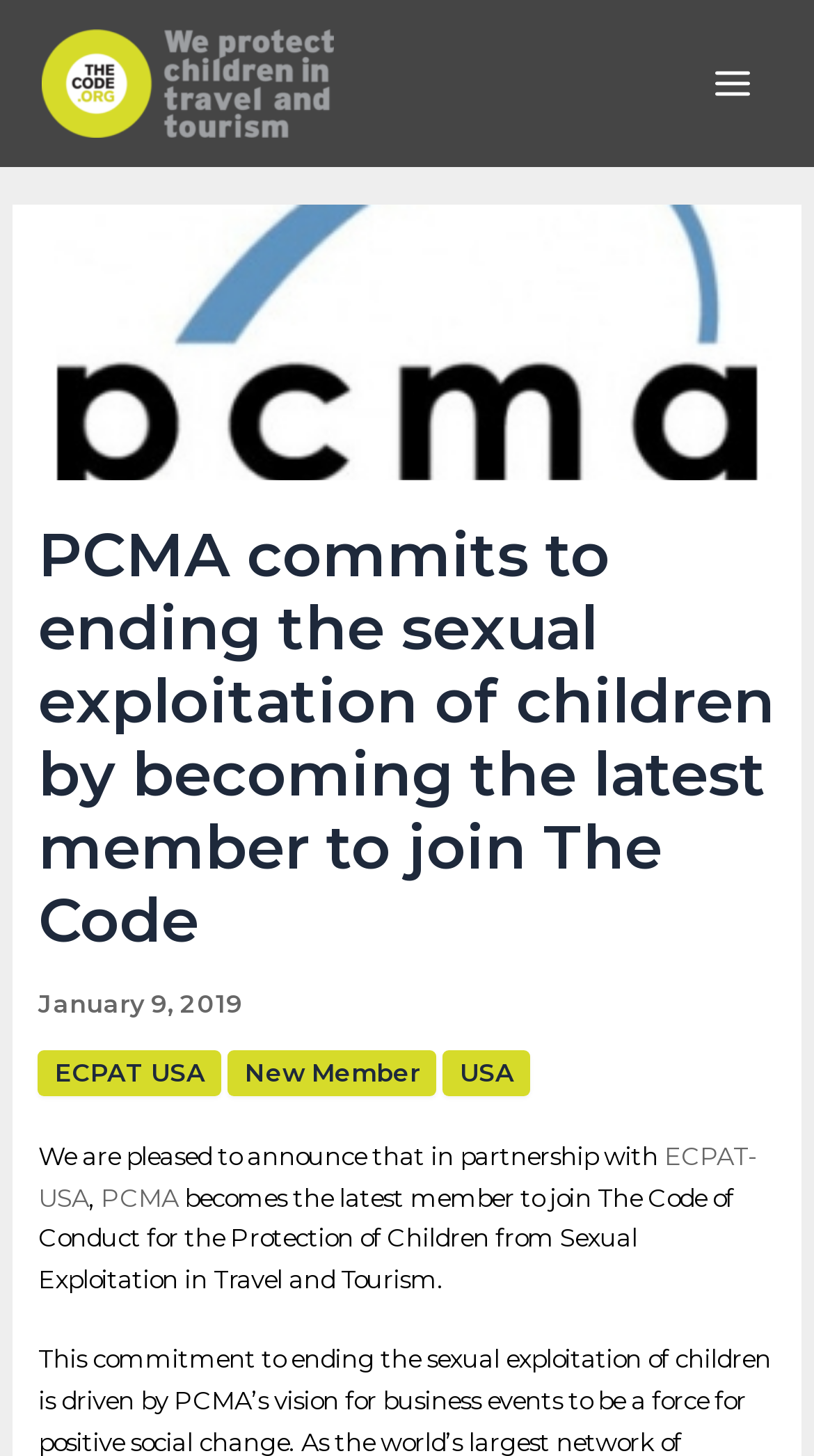Using the element description: "Main Menu", determine the bounding box coordinates for the specified UI element. The coordinates should be four float numbers between 0 and 1, [left, top, right, bottom].

[0.852, 0.03, 0.949, 0.084]